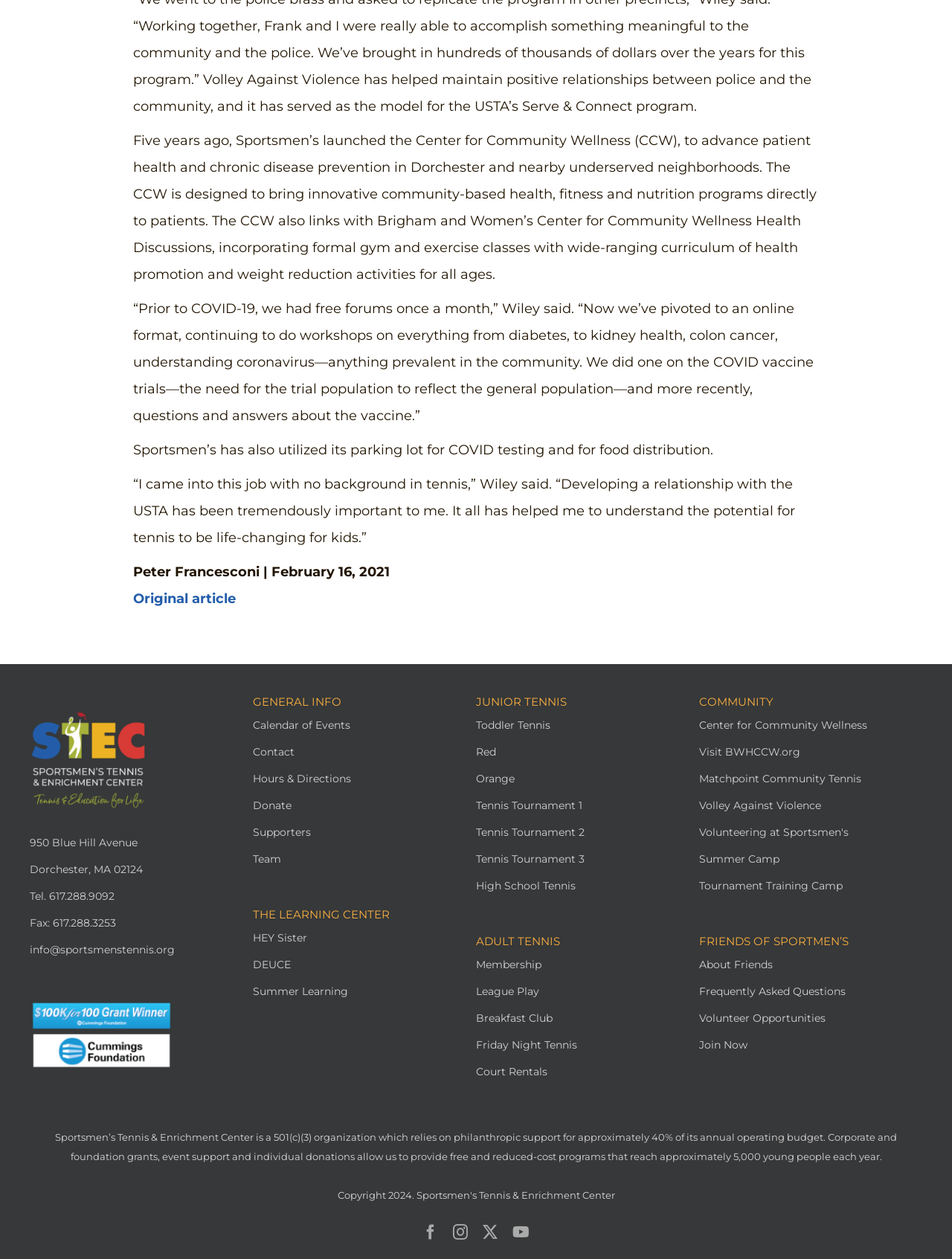Determine the coordinates of the bounding box for the clickable area needed to execute this instruction: "View the 'Summer Camp' page".

[0.734, 0.675, 0.819, 0.688]